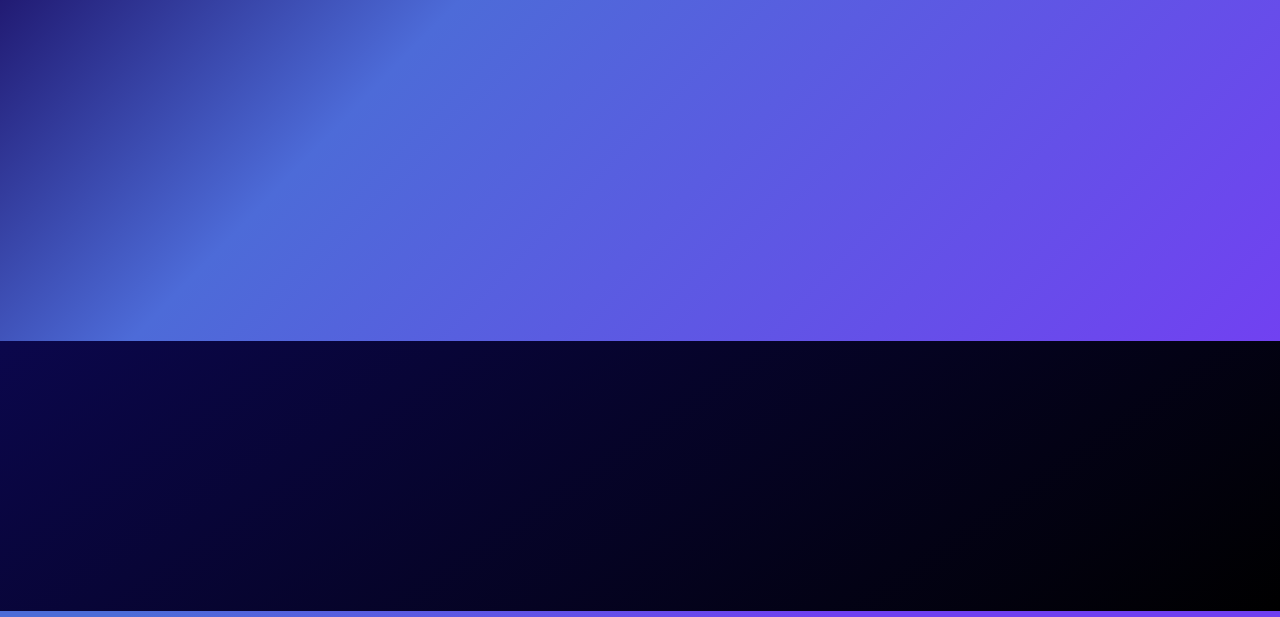Locate the bounding box coordinates of the UI element described by: "Create an account". Provide the coordinates as four float numbers between 0 and 1, formatted as [left, top, right, bottom].

[0.746, 0.331, 0.969, 0.385]